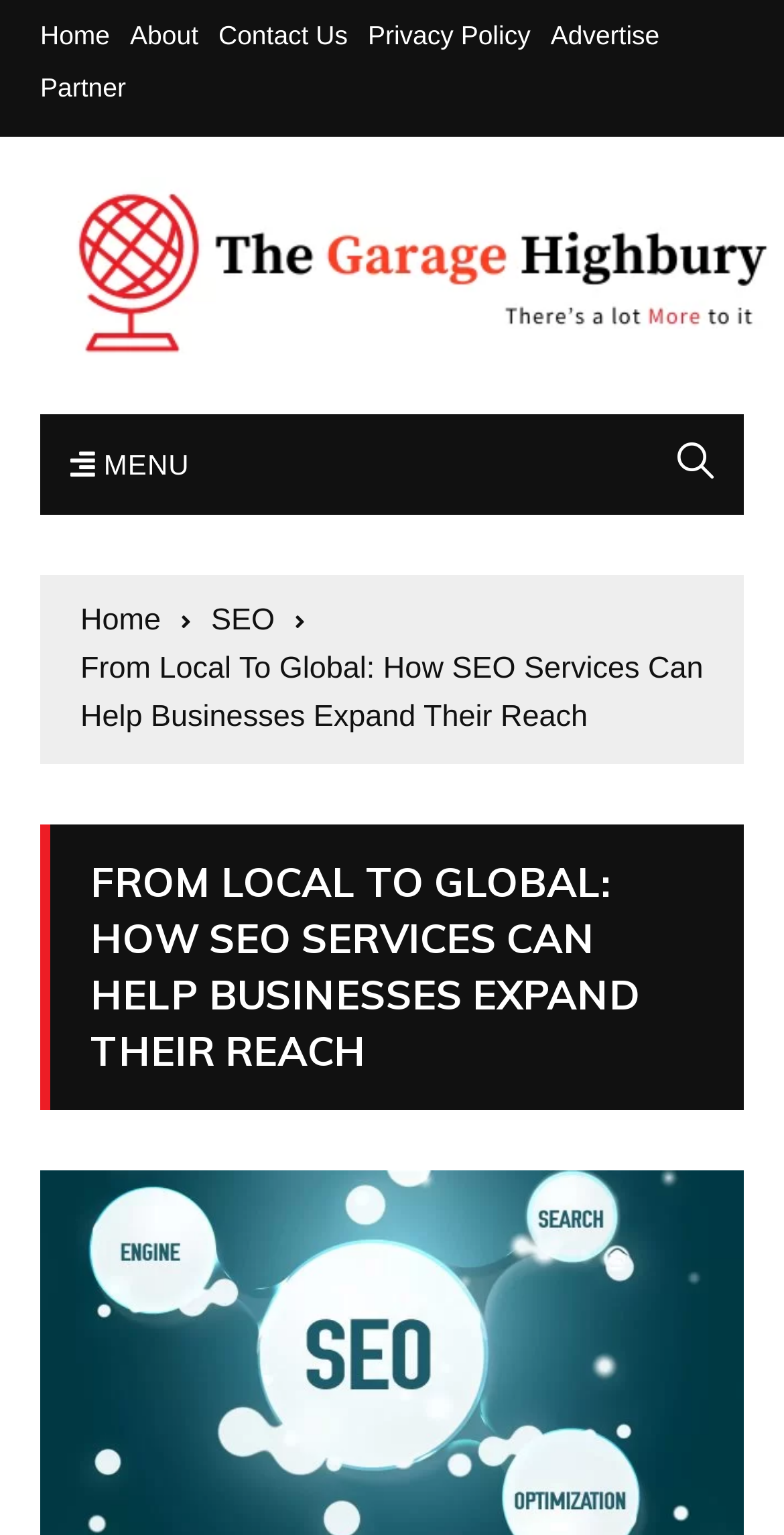What is the last link in the top navigation menu? Examine the screenshot and reply using just one word or a brief phrase.

Partner